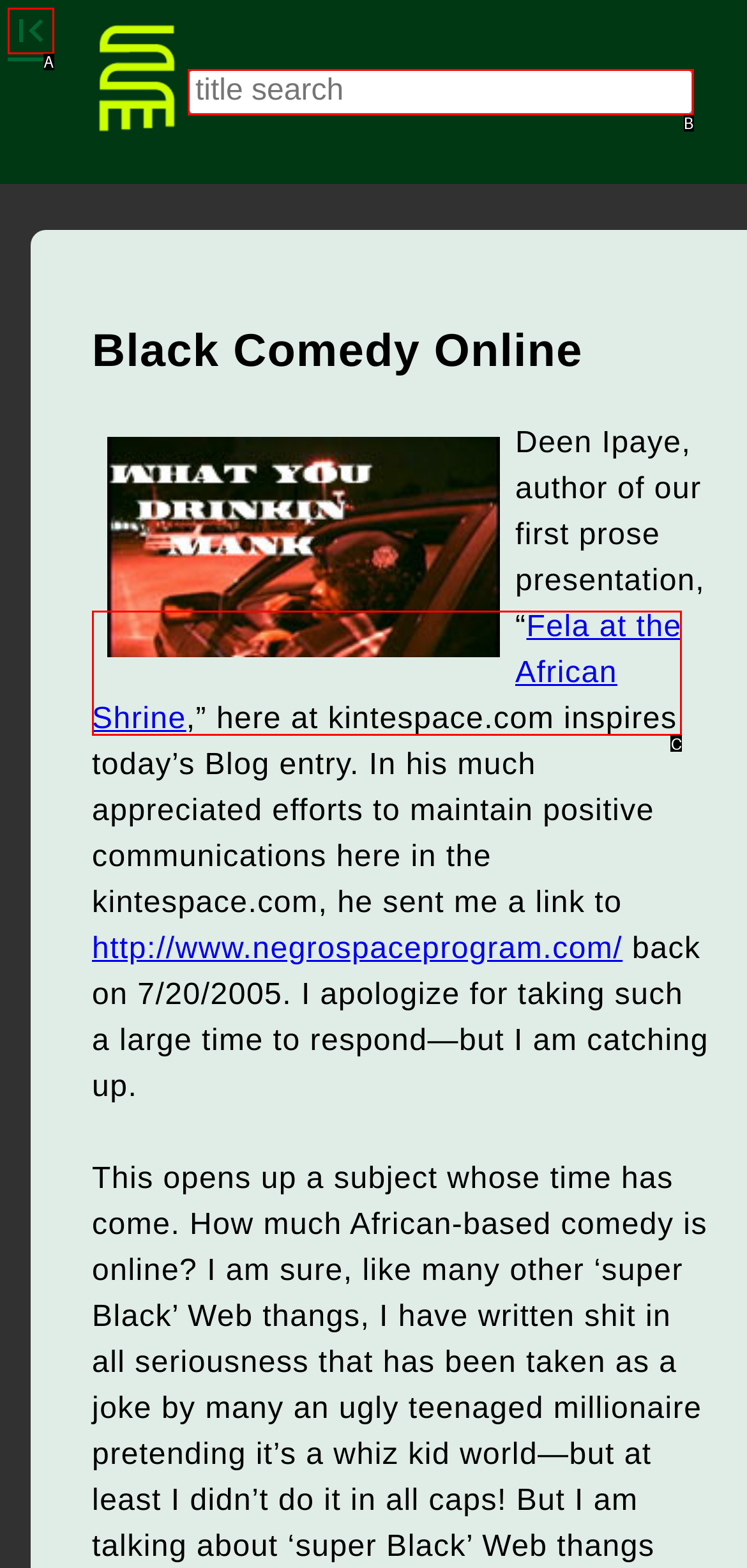Refer to the description: placeholder="title search" and choose the option that best fits. Provide the letter of that option directly from the options.

B